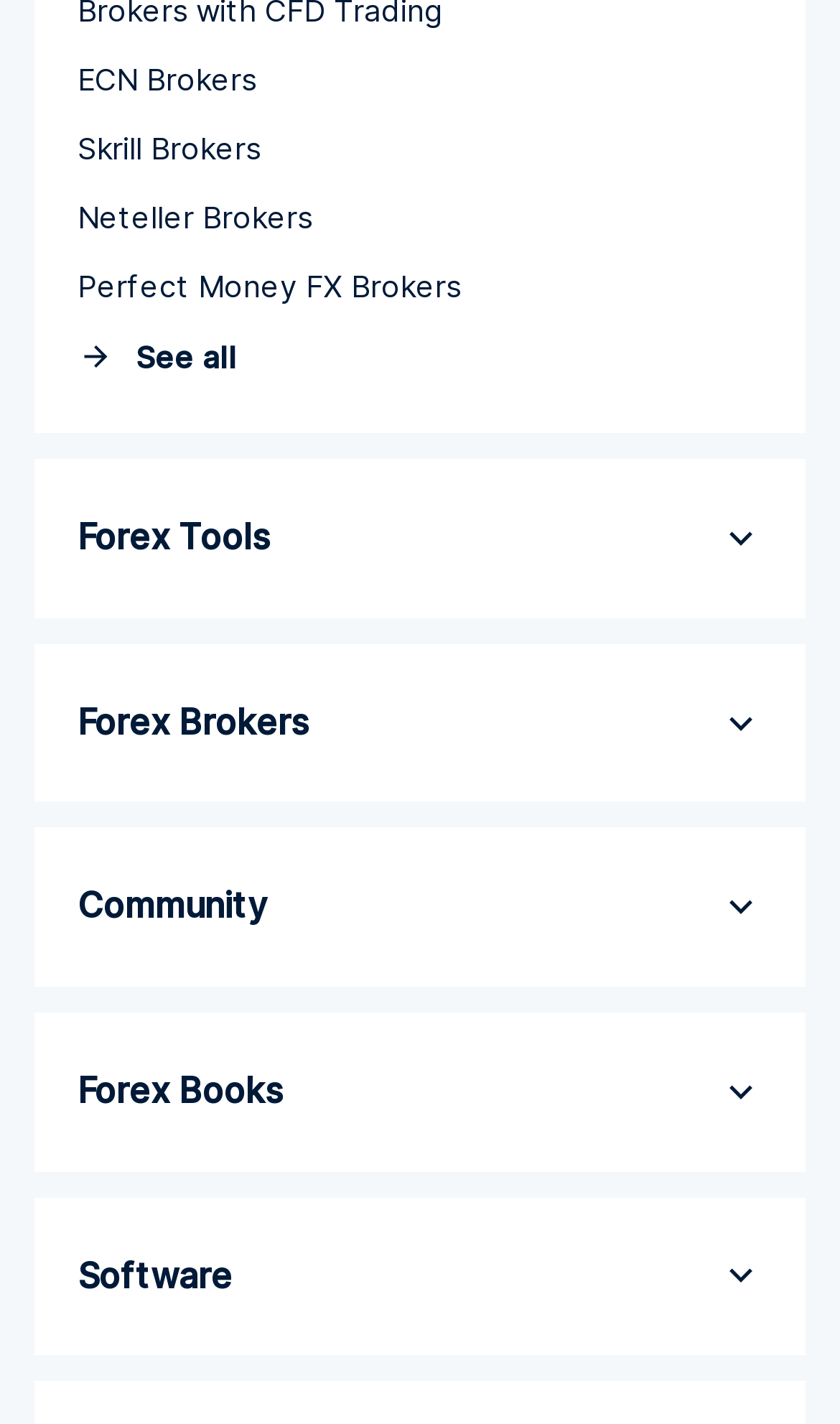Find and specify the bounding box coordinates that correspond to the clickable region for the instruction: "Go to Forex Tools".

[0.092, 0.359, 0.908, 0.398]